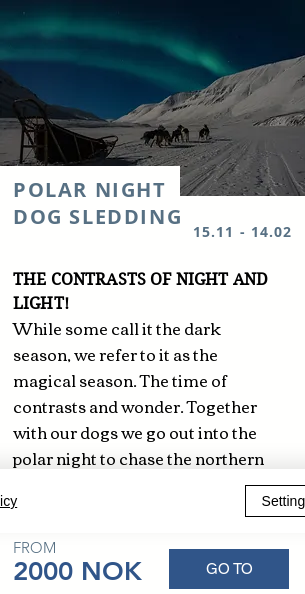Generate an elaborate caption that covers all aspects of the image.

Embark on an unforgettable adventure with "Polar Night Dog Sledding," available from November 15 to February 14. This experience showcases the stunning contrasts of night and light in the Arctic. While some describe this season as dark, we celebrate it as magical, filled with wonder. Join us and our dogs as we venture into the enchanting polar night, seeking out the mesmerizing northern lights and gazing at the majestic starry skies above. 

The package starts from 2000 NOK, offering a unique chance to immerse yourself in the breathtaking Arctic wilderness. Don’t miss out on the joy of driving your own sled and exploring this remarkable environment—click the "GO TO" button to learn more about your next great adventure!